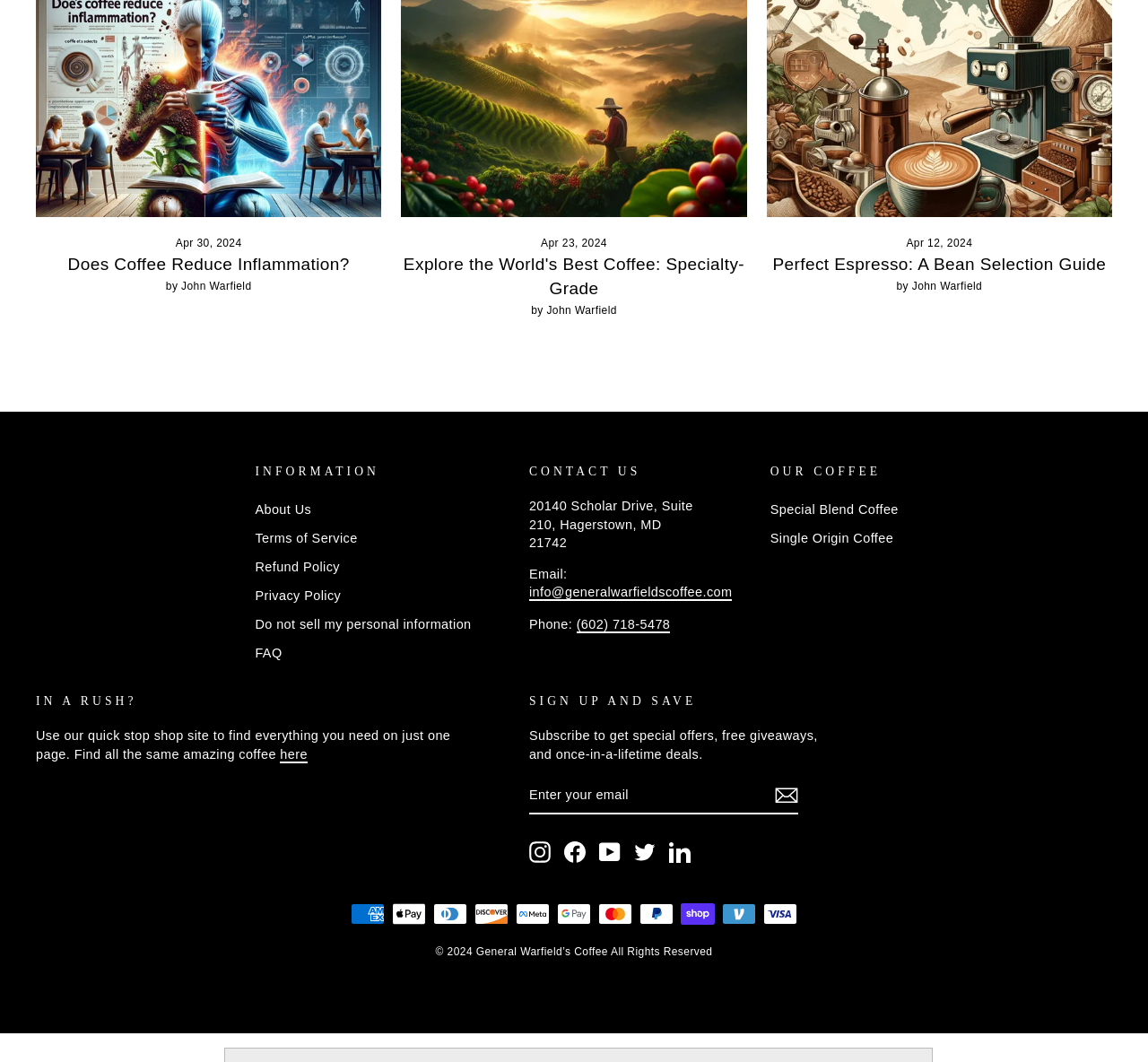Determine the bounding box coordinates of the region I should click to achieve the following instruction: "Click on 'FAQ'". Ensure the bounding box coordinates are four float numbers between 0 and 1, i.e., [left, top, right, bottom].

[0.222, 0.603, 0.246, 0.627]